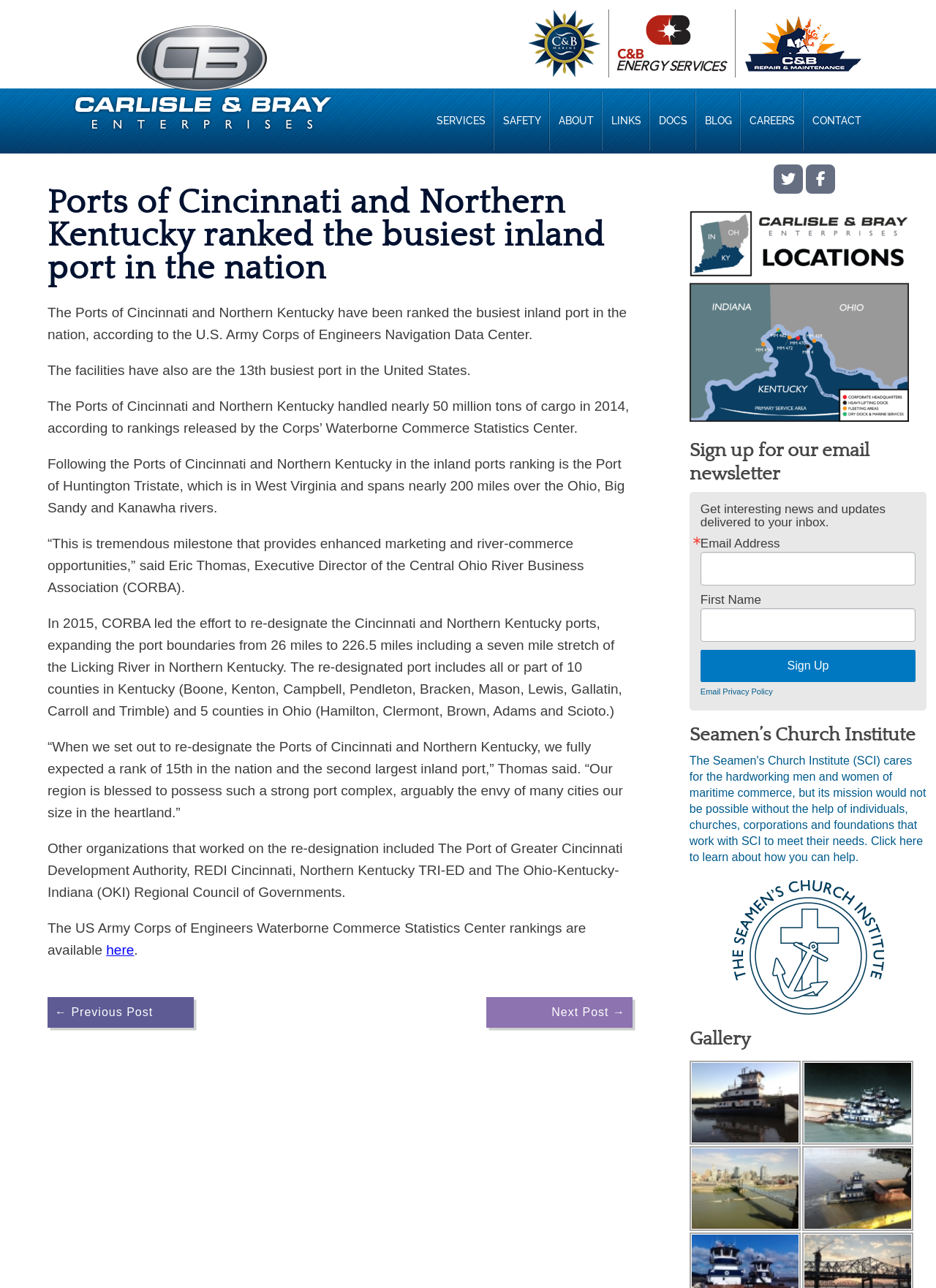Please identify the coordinates of the bounding box for the clickable region that will accomplish this instruction: "Click the CONTACT link".

[0.859, 0.071, 0.93, 0.117]